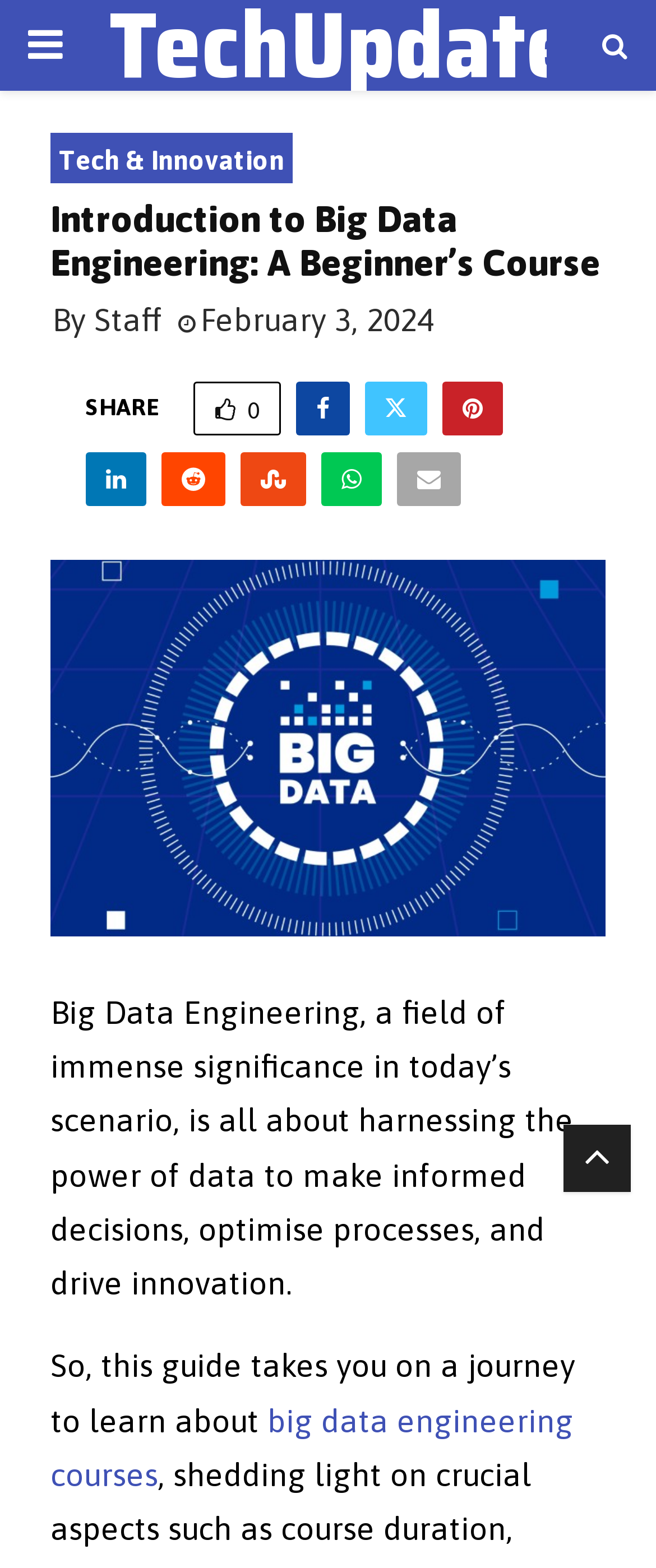Locate the UI element described by Staff in the provided webpage screenshot. Return the bounding box coordinates in the format (top-left x, top-left y, bottom-right x, bottom-right y), ensuring all values are between 0 and 1.

[0.144, 0.192, 0.246, 0.215]